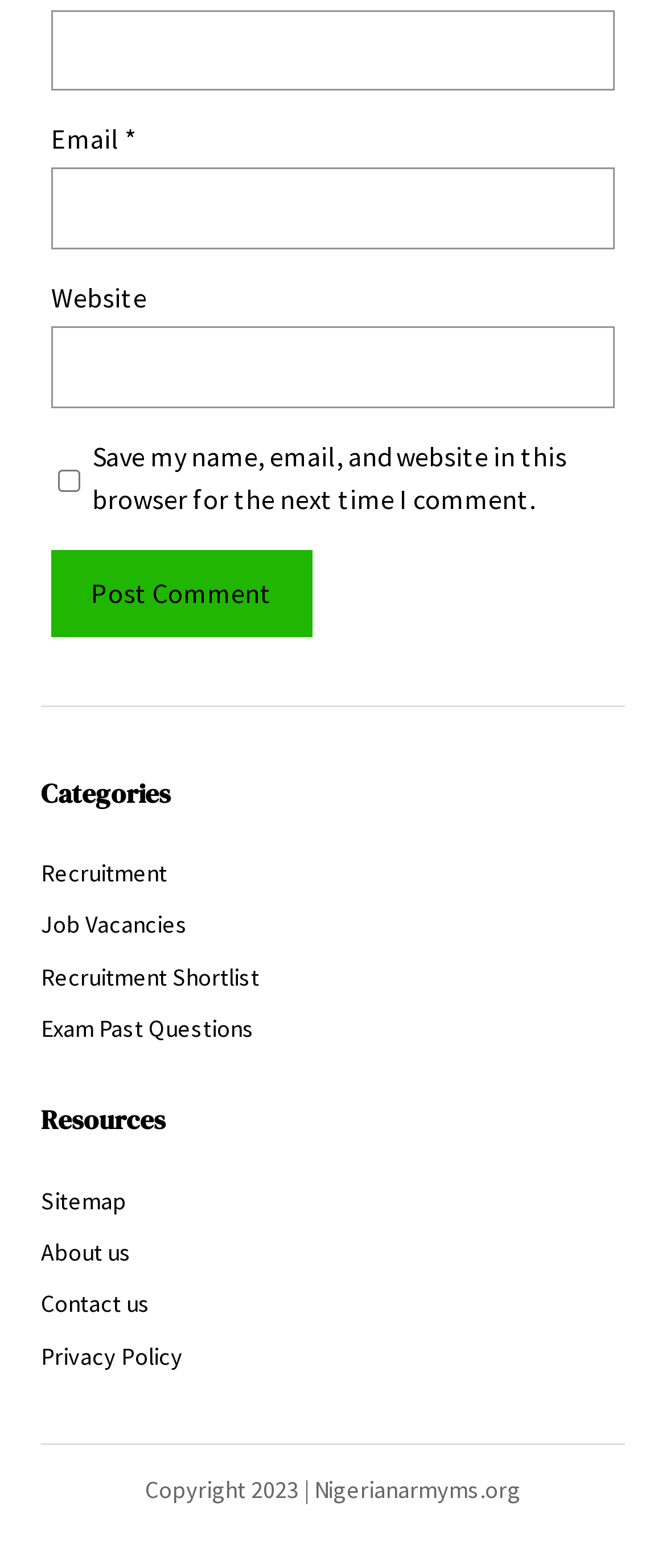Refer to the image and answer the question with as much detail as possible: What is the category of the links in the footer?

The footer section of the webpage contains two navigation elements, one labeled 'Categories' and the other labeled 'Resources'. The links within these sections are categorized accordingly, with links like 'Recruitment' and 'Job Vacancies' under 'Categories', and links like 'Sitemap' and 'About us' under 'Resources'.